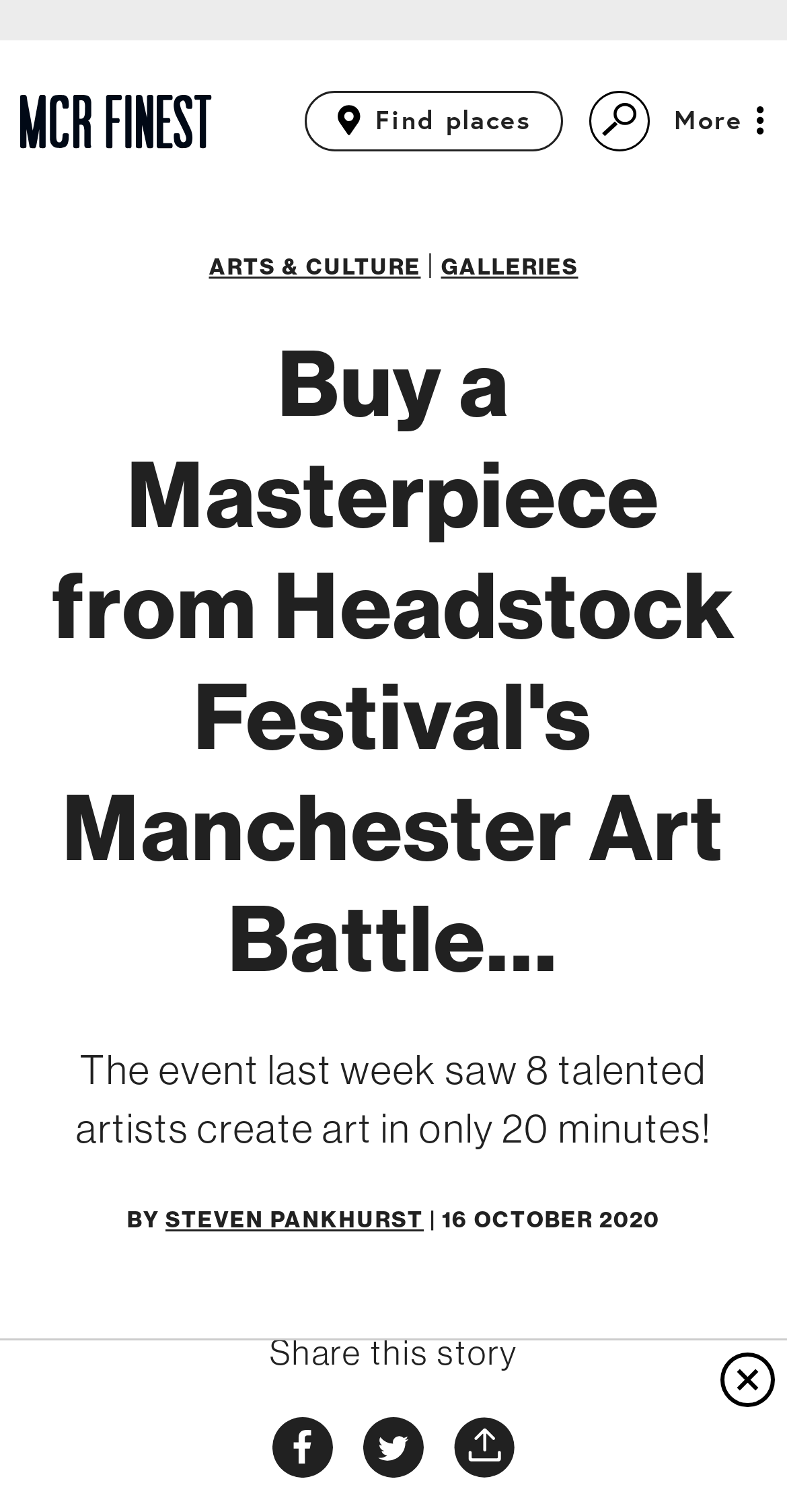Respond to the following query with just one word or a short phrase: 
How many social media sharing options are available?

3